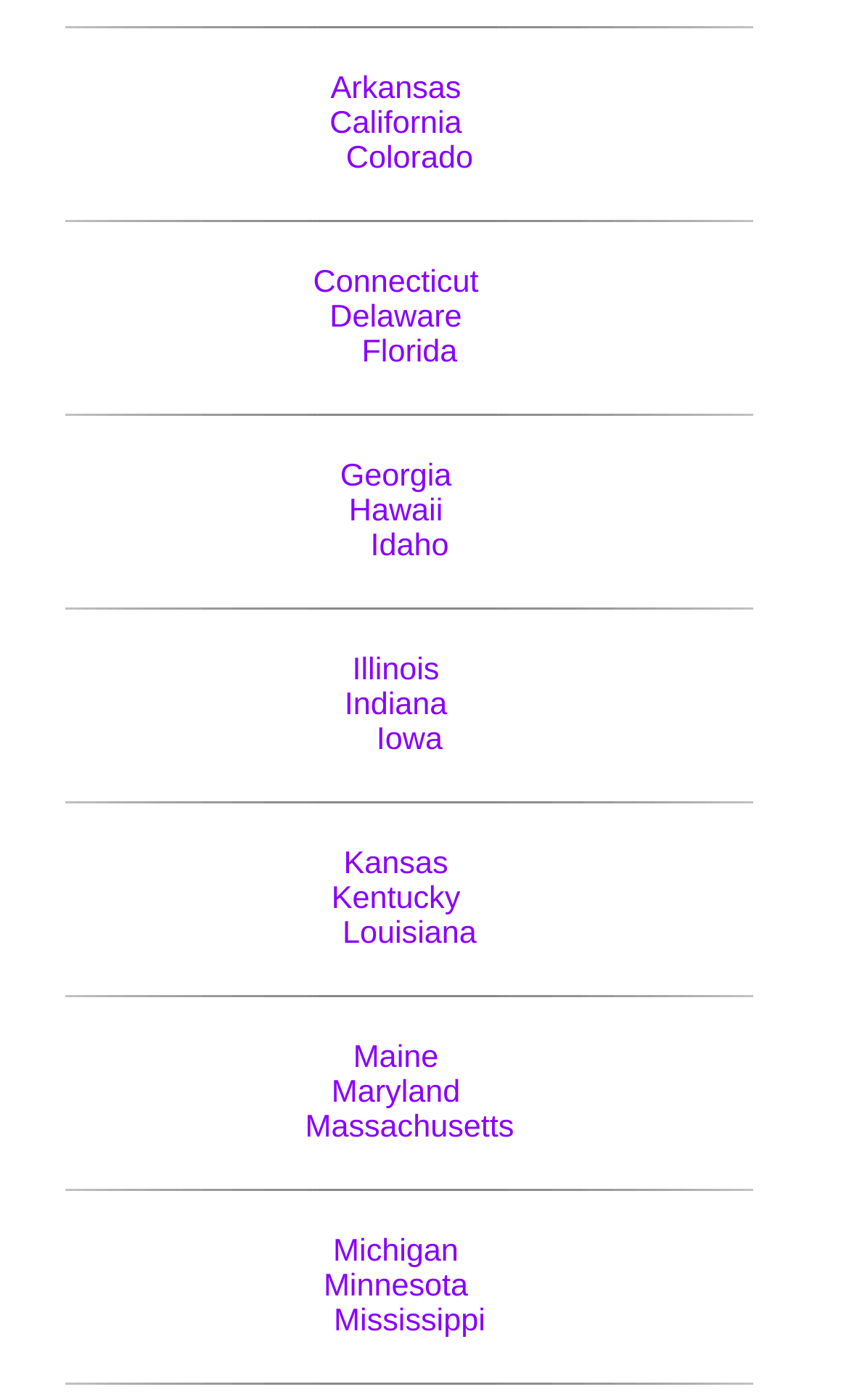Answer the question using only a single word or phrase: 
Is there a state listed that starts with the letter 'X'?

No